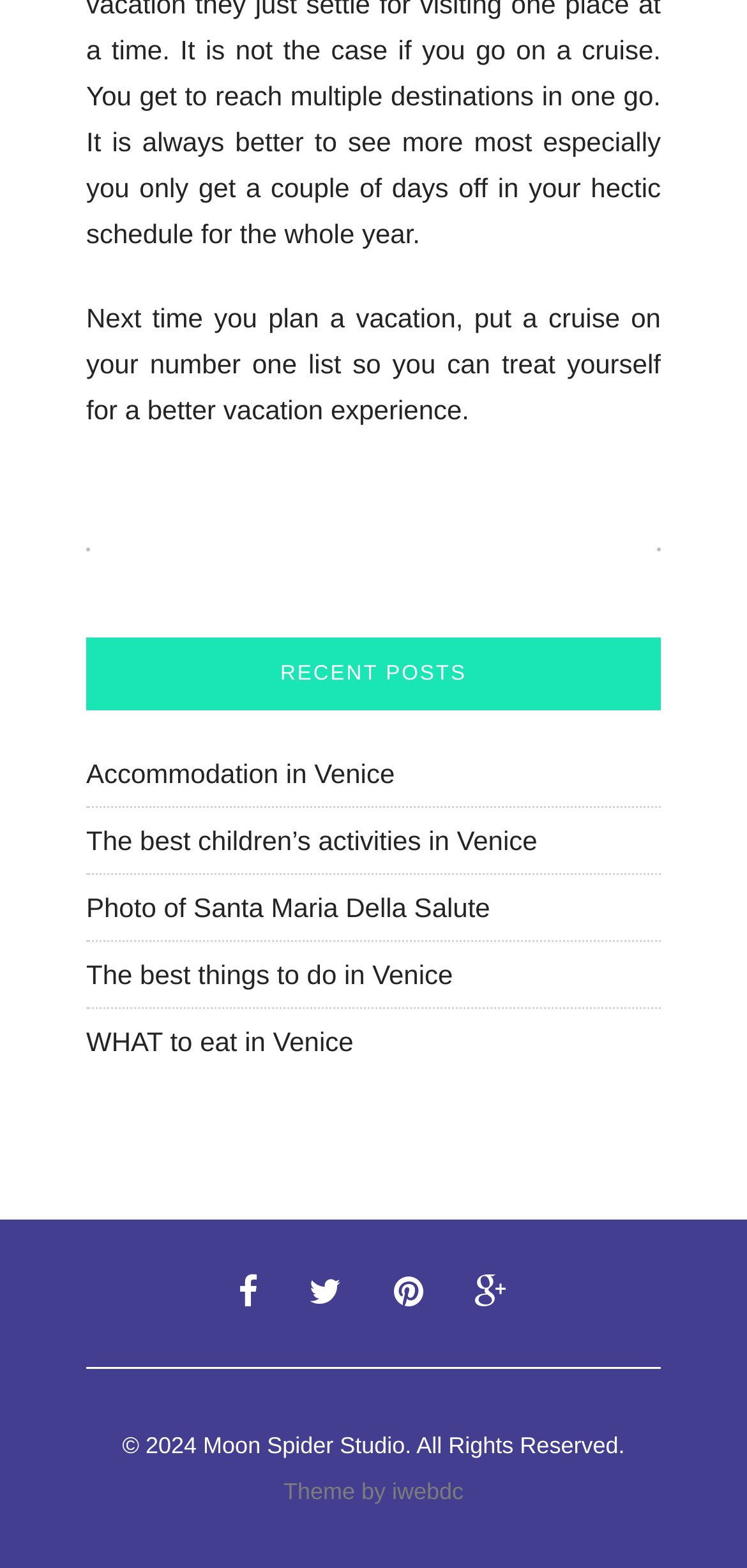What is the theme provider of the webpage?
We need a detailed and exhaustive answer to the question. Please elaborate.

The theme provider information is located at the bottom of the webpage, and it states 'Theme by iwebdc'. Therefore, the theme provider of the webpage is iwebdc.